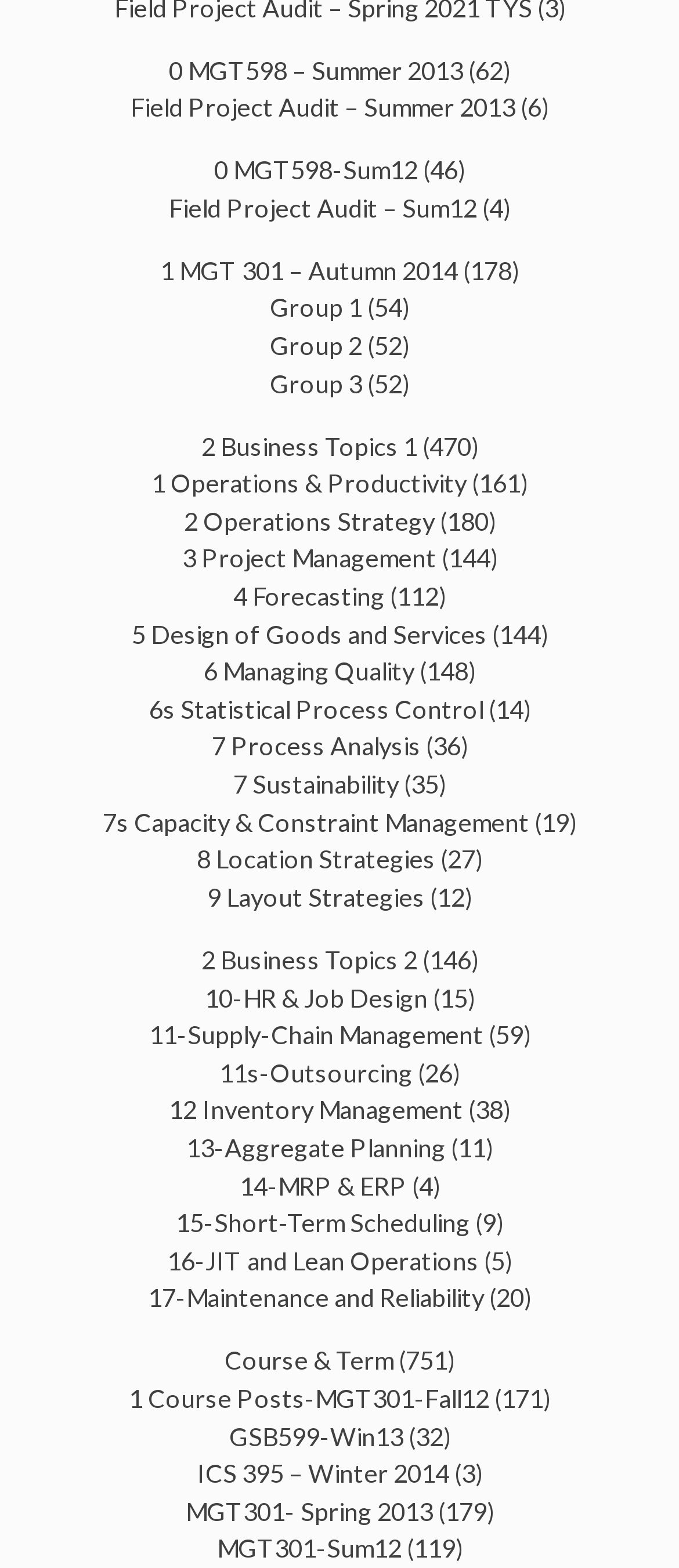Please identify the bounding box coordinates of the element's region that should be clicked to execute the following instruction: "Click on '0 MGT598 – Summer 2013'". The bounding box coordinates must be four float numbers between 0 and 1, i.e., [left, top, right, bottom].

[0.249, 0.035, 0.682, 0.054]